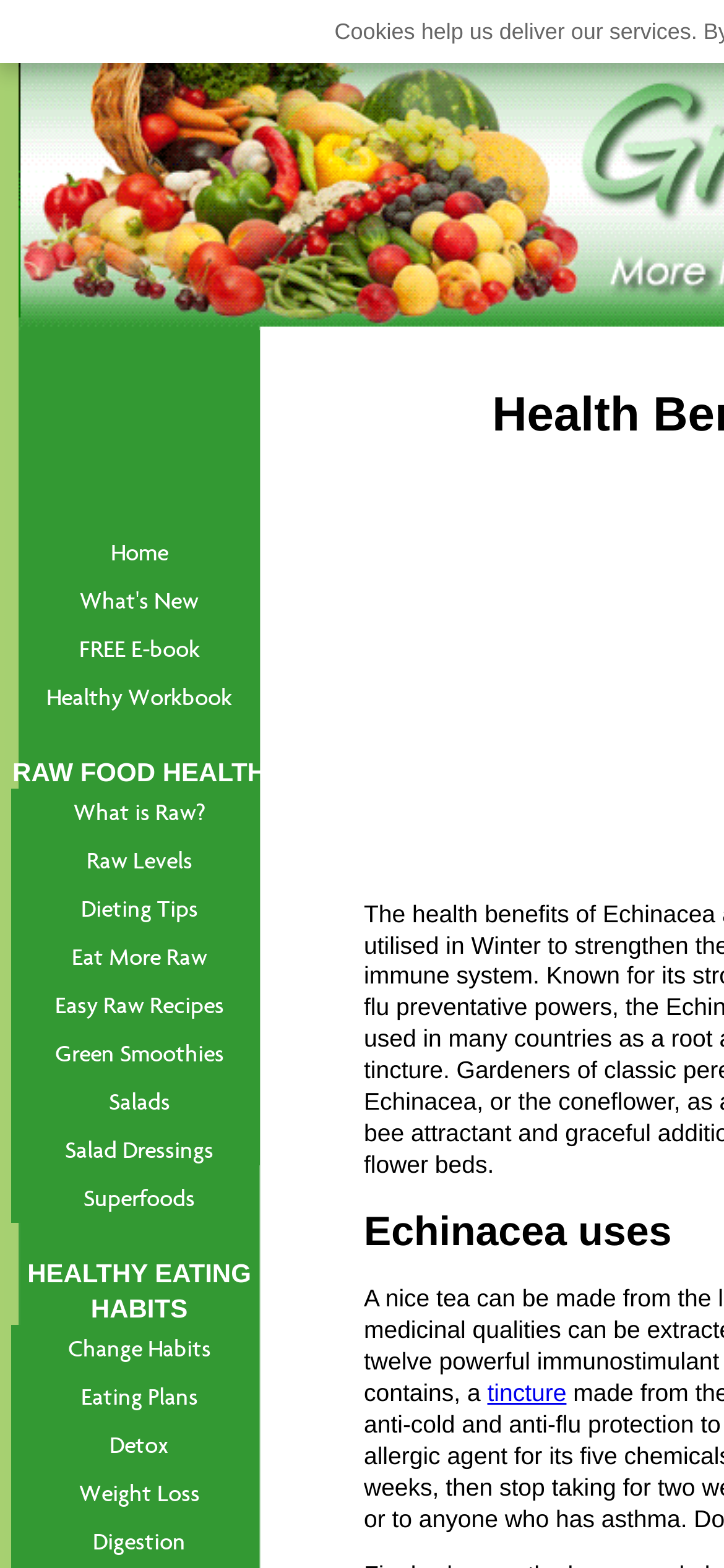Give a one-word or short phrase answer to this question: 
What is the category of the link 'Eat More Raw'?

RAW FOOD HEALTH